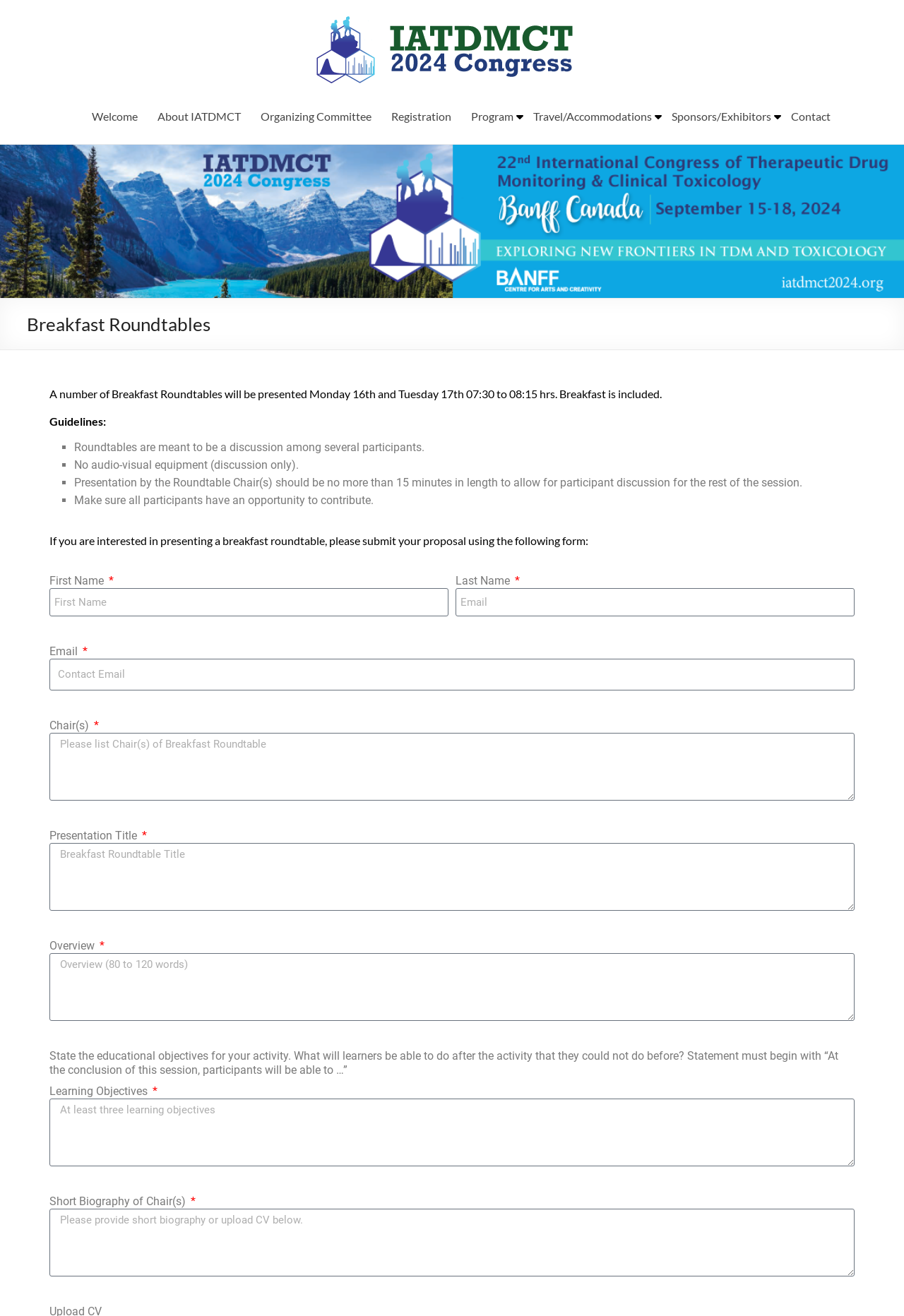Could you indicate the bounding box coordinates of the region to click in order to complete this instruction: "Click on the 'Home' link".

None